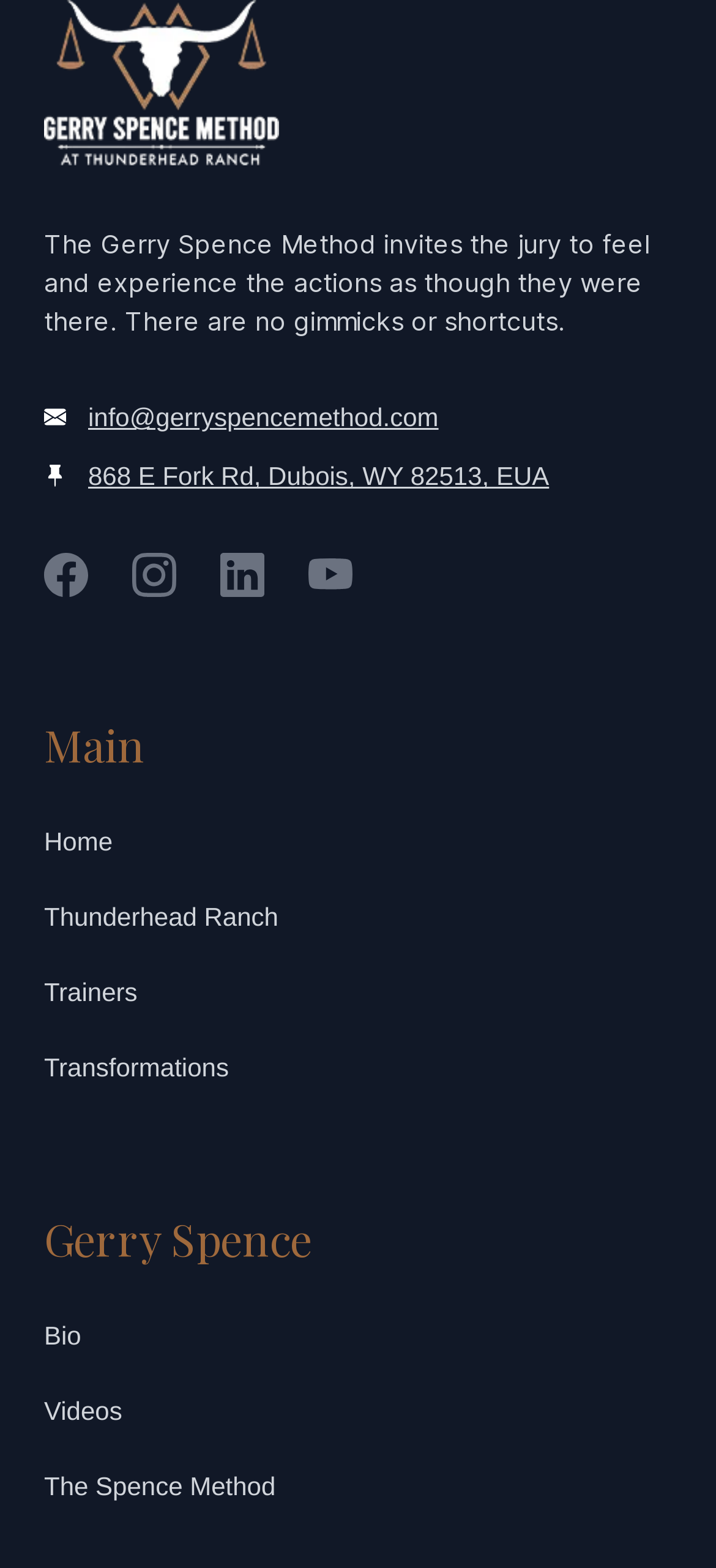Locate the bounding box coordinates of the clickable region necessary to complete the following instruction: "Contact via email". Provide the coordinates in the format of four float numbers between 0 and 1, i.e., [left, top, right, bottom].

[0.123, 0.255, 0.612, 0.278]